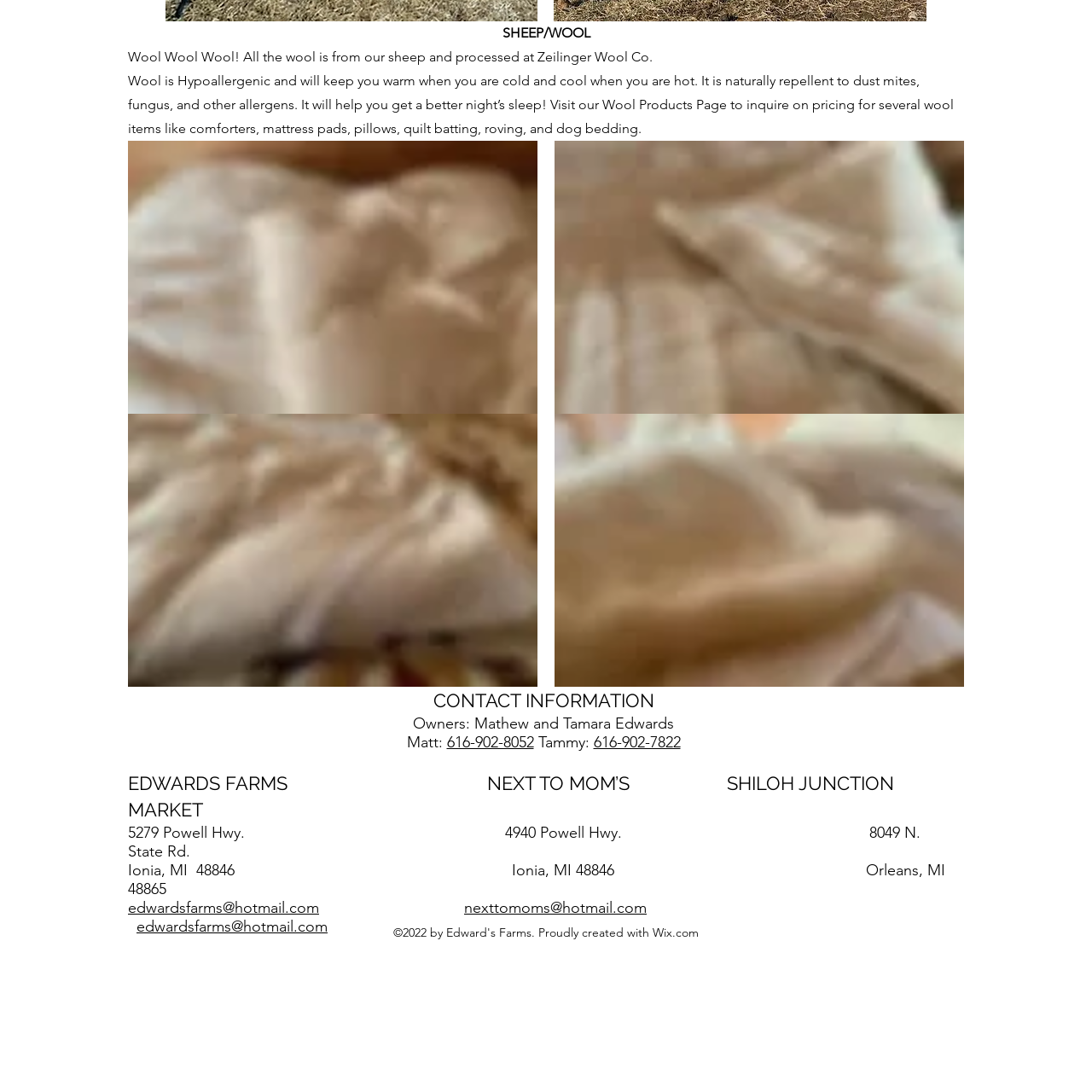What social media platform is listed?
Give a single word or phrase answer based on the content of the image.

Facebook